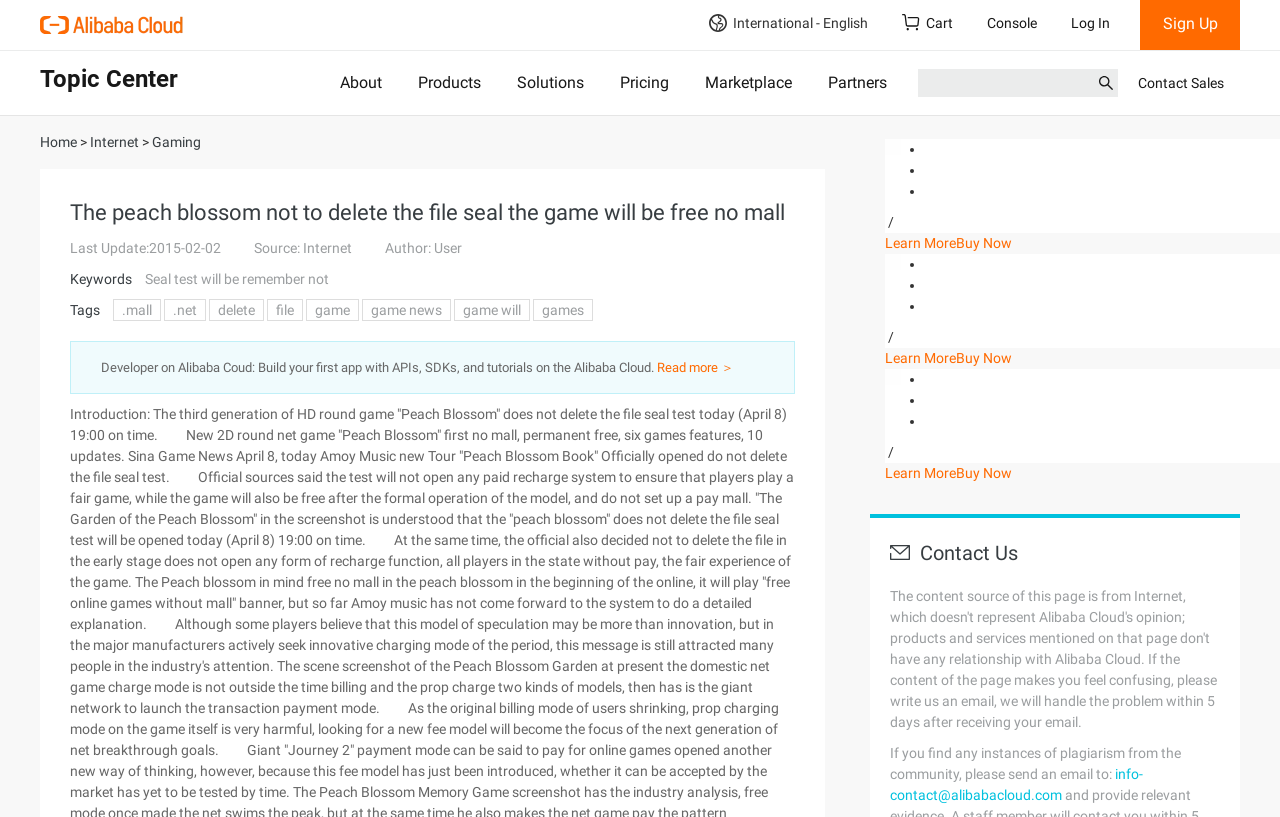Please determine the primary heading and provide its text.

The peach blossom not to delete the file seal the game will be free no mall